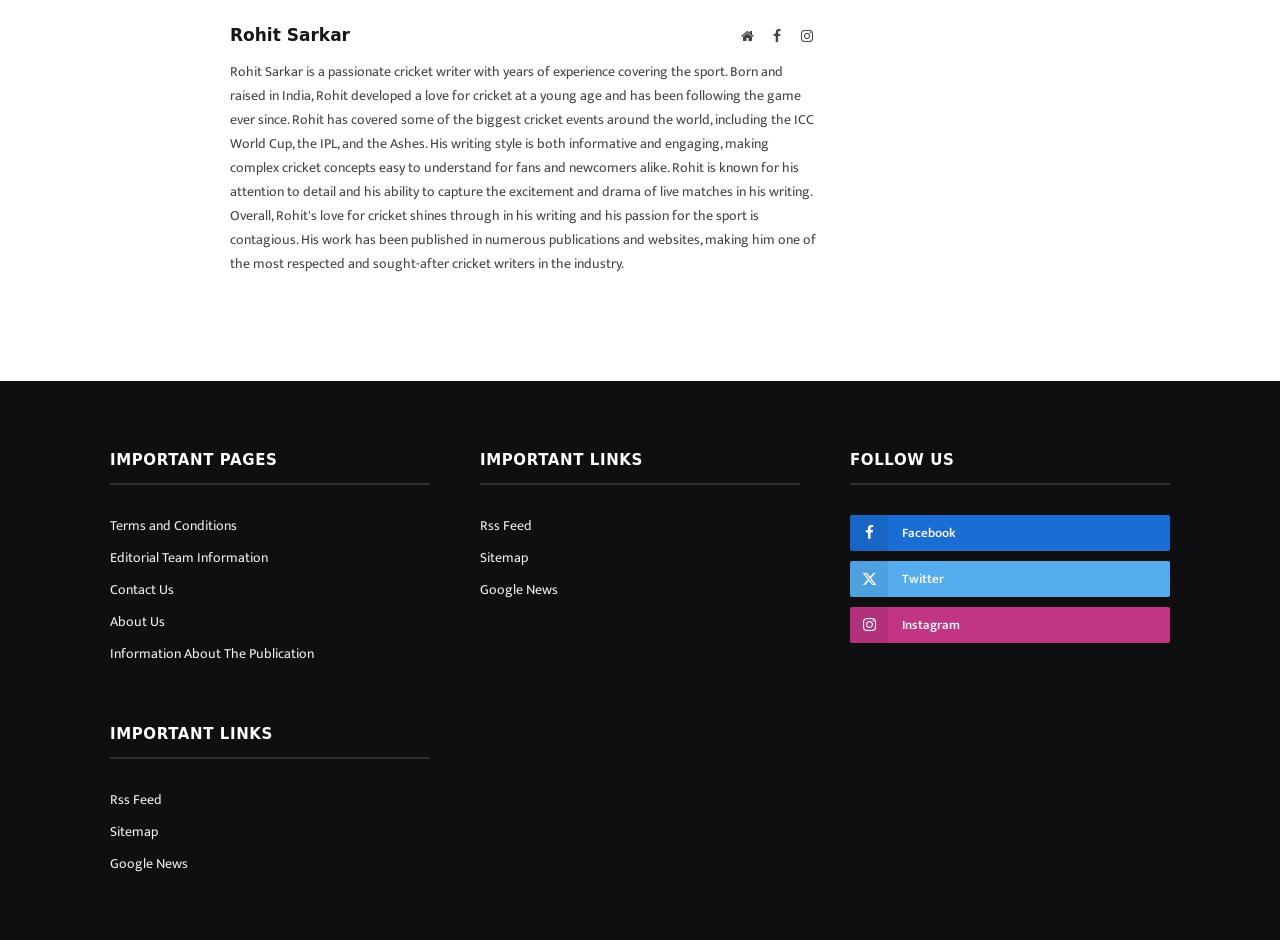How many social media links are available in the 'FOLLOW US' section?
Based on the image, give a one-word or short phrase answer.

3